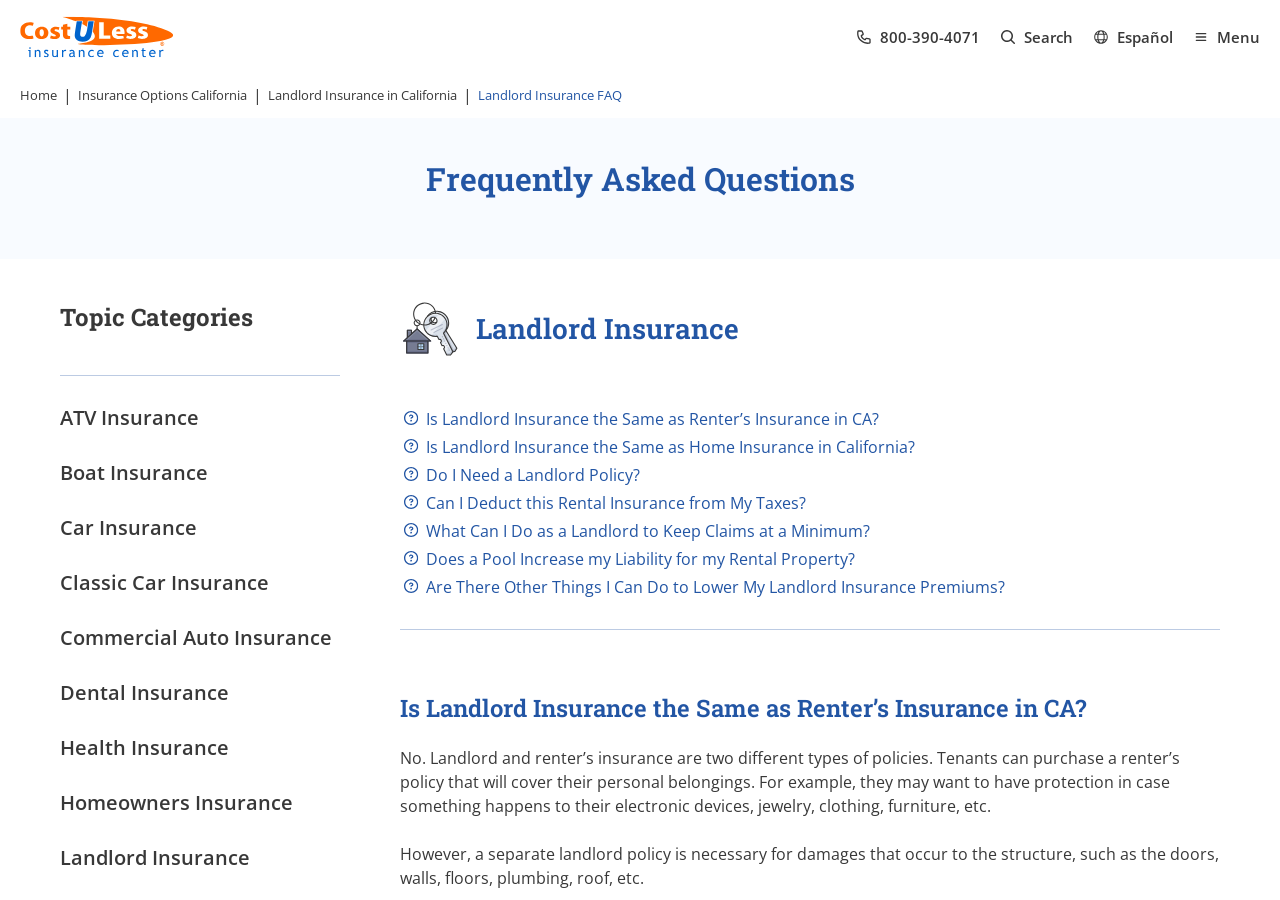Determine the bounding box coordinates for the HTML element described here: "Landlord Insurance".

[0.047, 0.938, 0.195, 0.968]